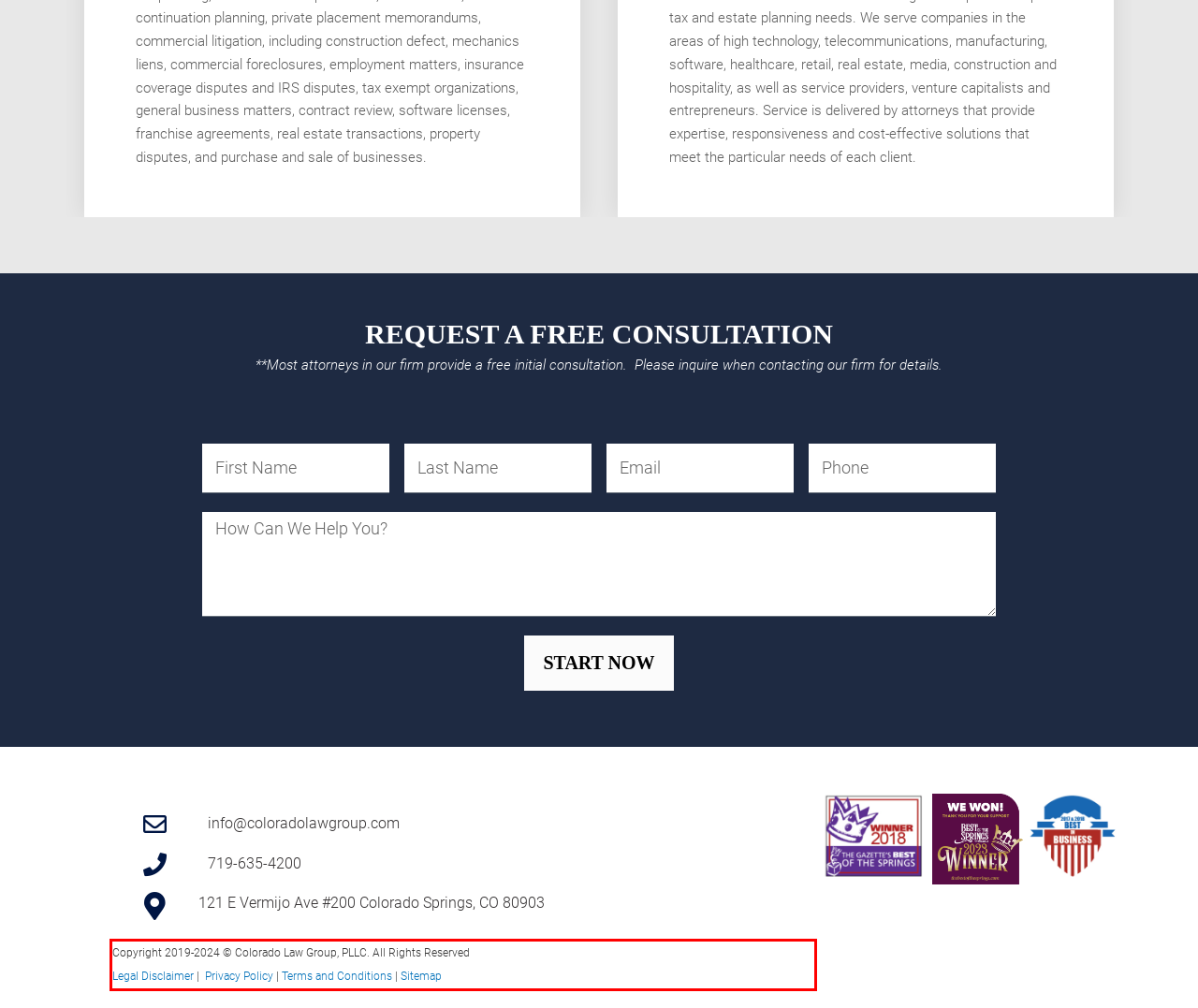Please examine the webpage screenshot and extract the text within the red bounding box using OCR.

Copyright 2019-2024 © Colorado Law Group, PLLC. All Rights Reserved Legal Disclaimer | Privacy Policy | Terms and Conditions | Sitemap